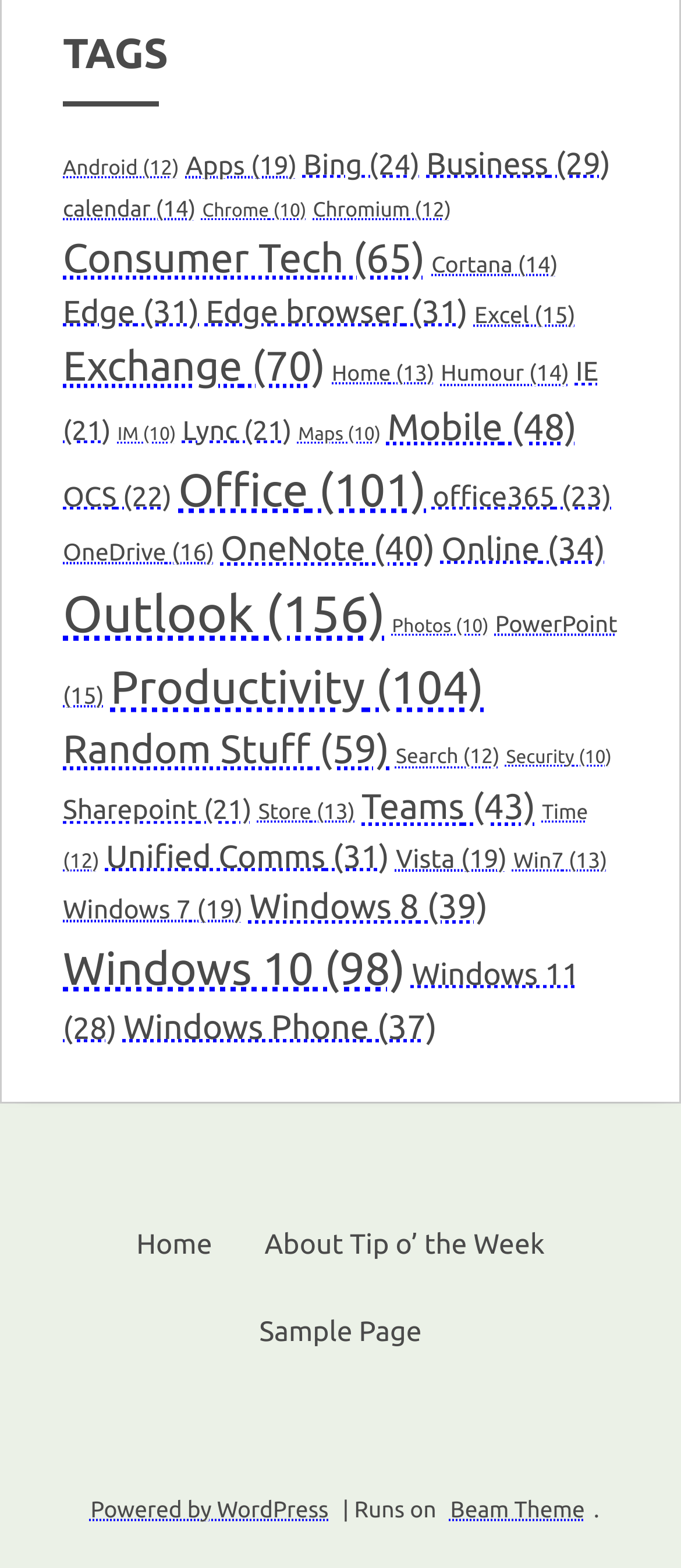Find the bounding box coordinates for the UI element whose description is: "Edge browser (31)". The coordinates should be four float numbers between 0 and 1, in the format [left, top, right, bottom].

[0.302, 0.188, 0.687, 0.21]